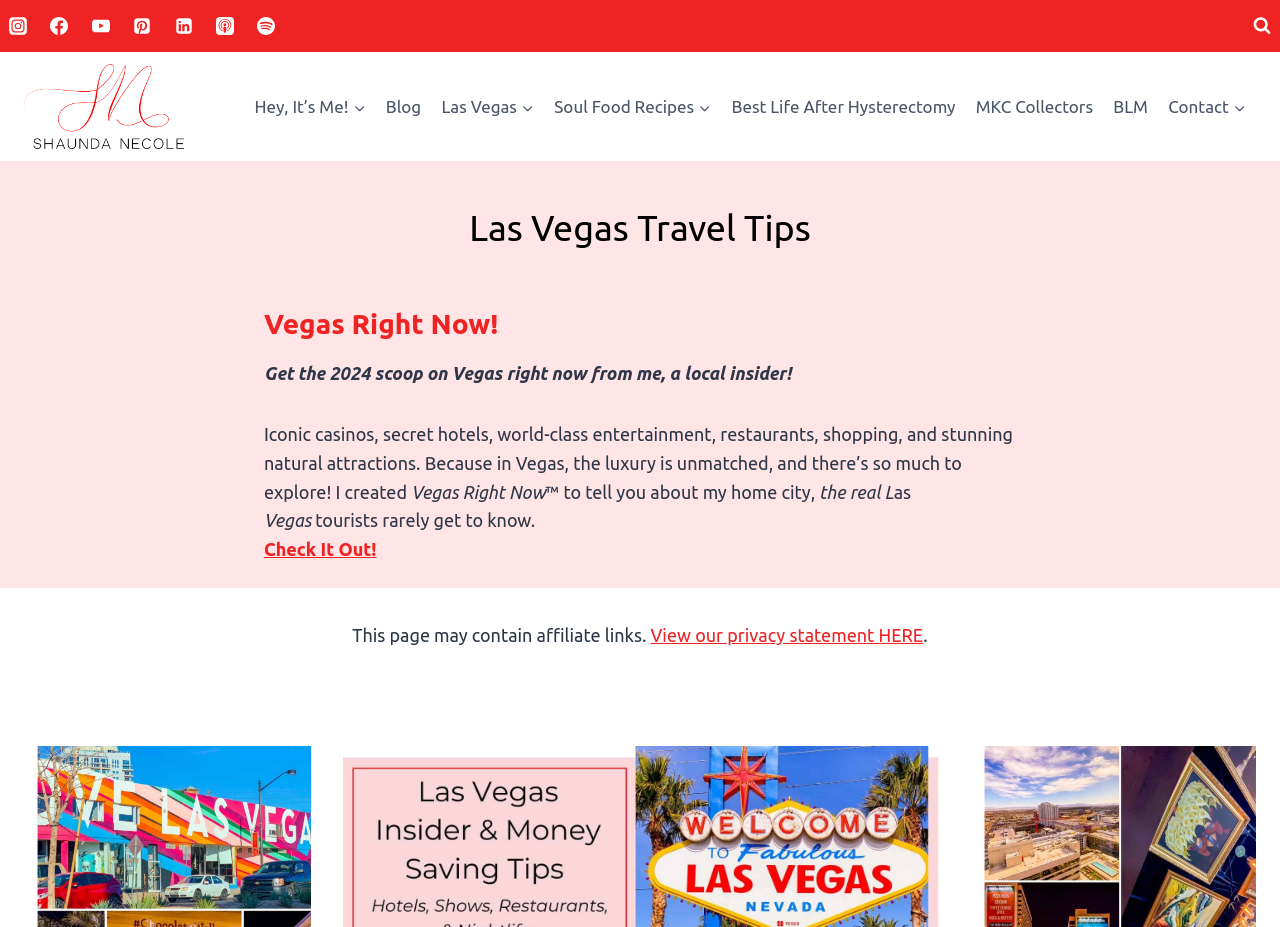Locate the headline of the webpage and generate its content.

Las Vegas Travel Tips